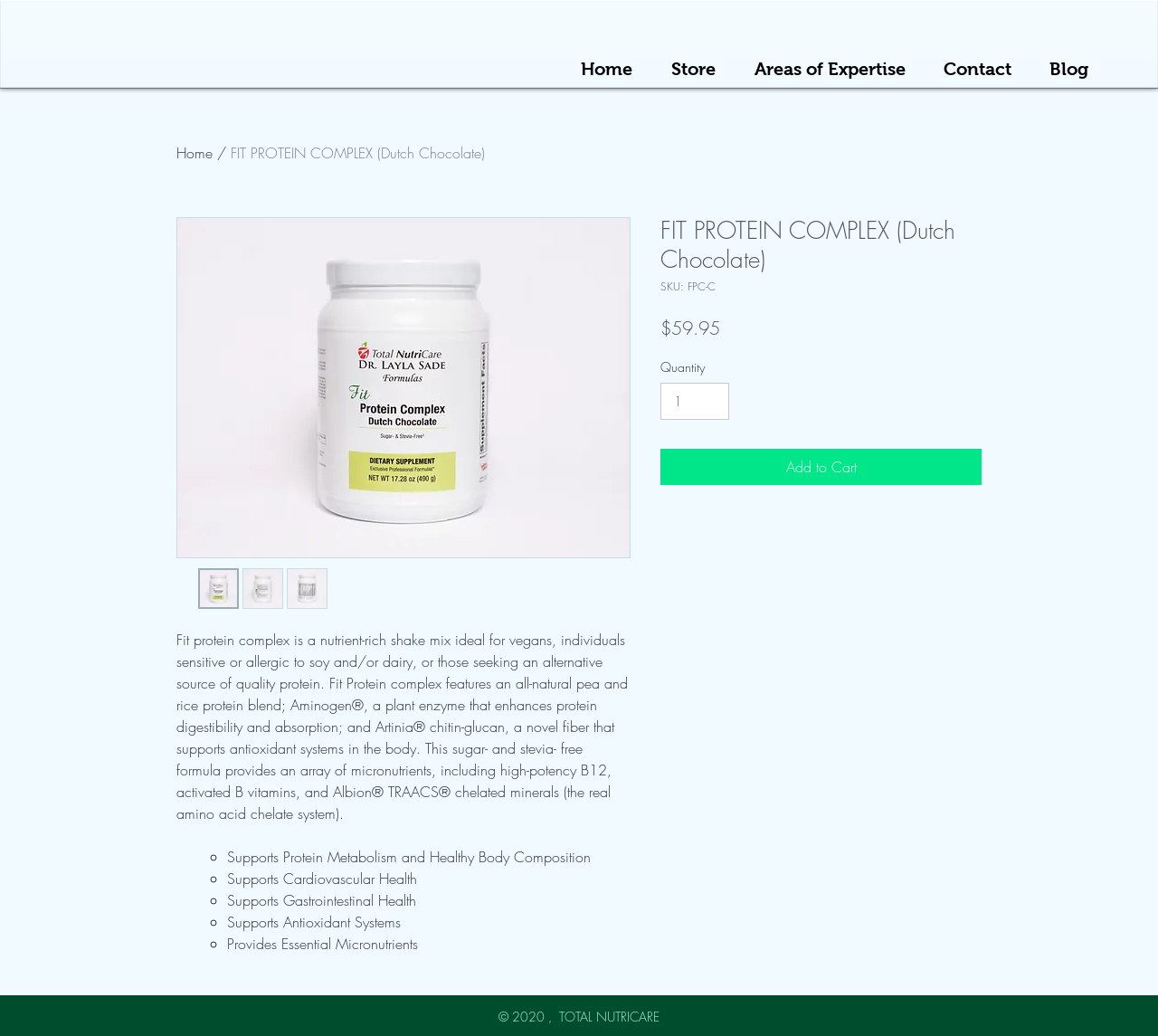Based on the element description "Store", predict the bounding box coordinates of the UI element.

[0.562, 0.048, 0.634, 0.086]